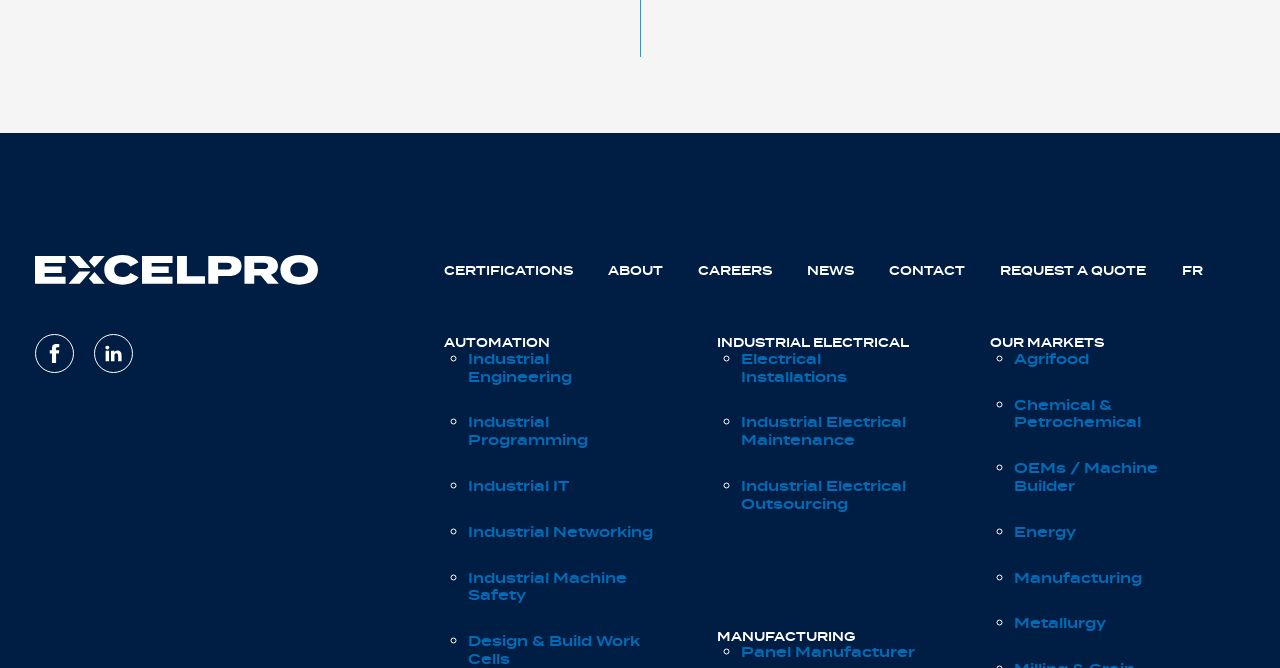Please identify the coordinates of the bounding box that should be clicked to fulfill this instruction: "Click on the 'AUTOMATION' link".

[0.347, 0.5, 0.43, 0.527]